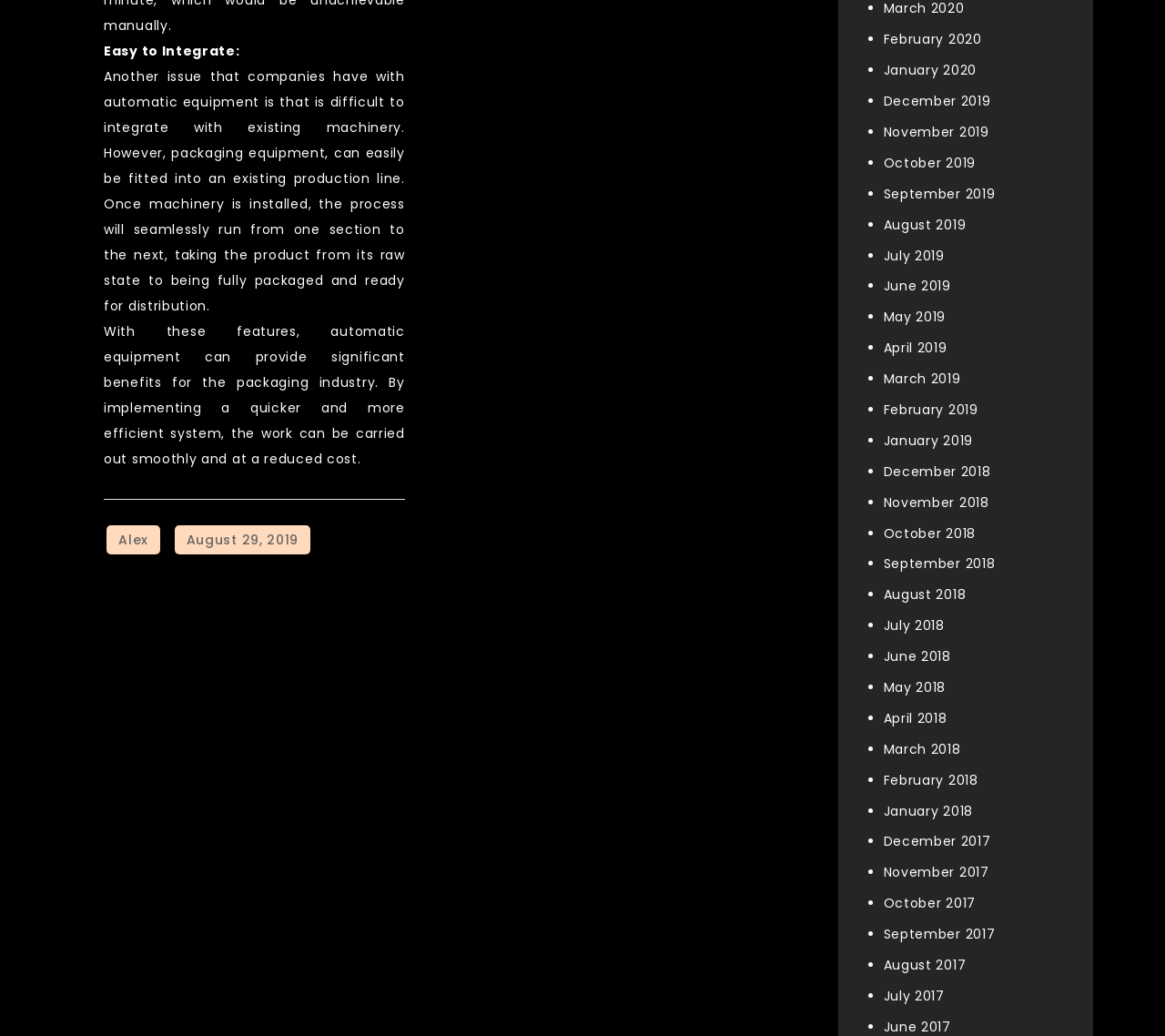Given the webpage screenshot and the description, determine the bounding box coordinates (top-left x, top-left y, bottom-right x, bottom-right y) that define the location of the UI element matching this description: August 29, 2019

[0.15, 0.507, 0.267, 0.535]